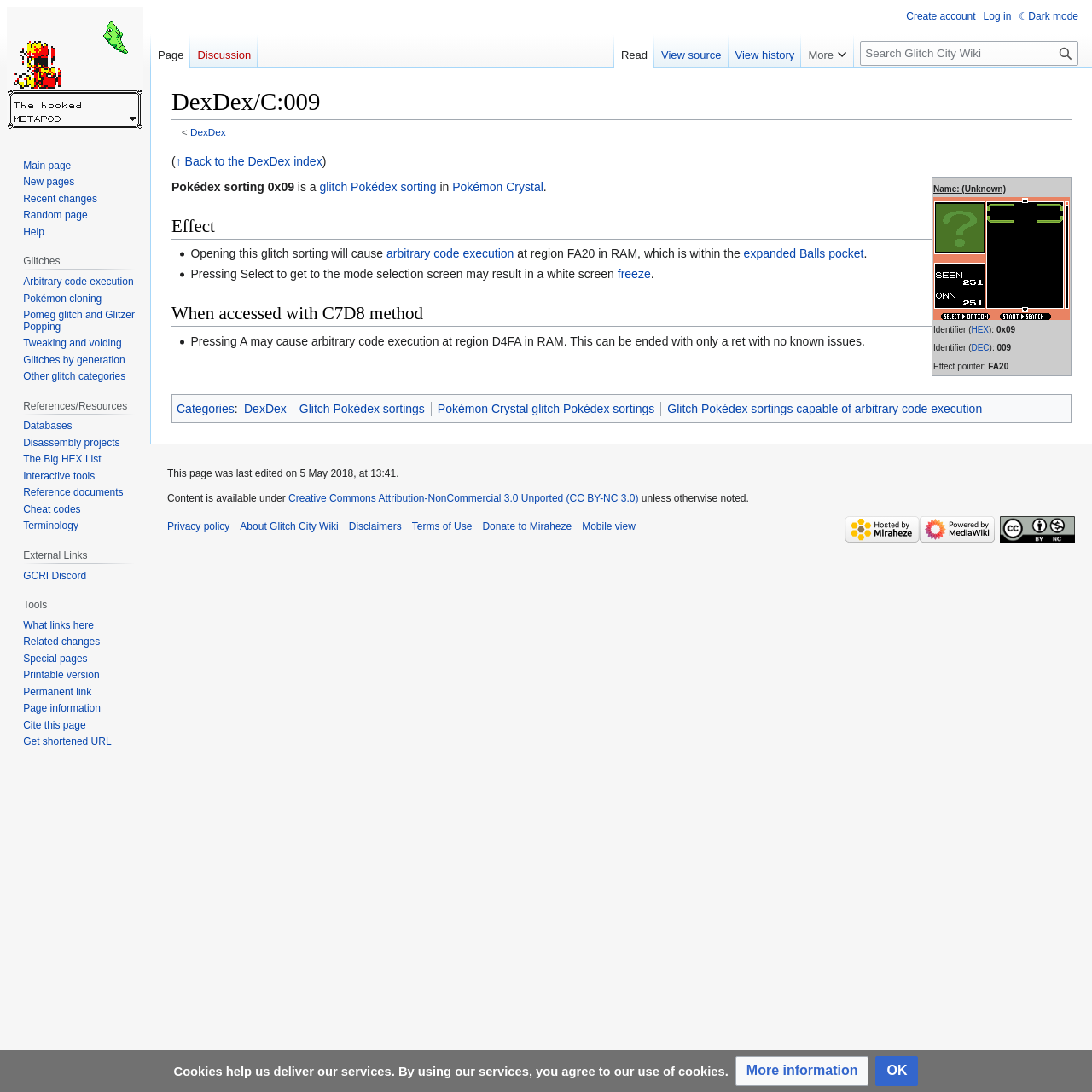Use a single word or phrase to answer the question: What is the region in RAM where arbitrary code execution occurs?

FA20